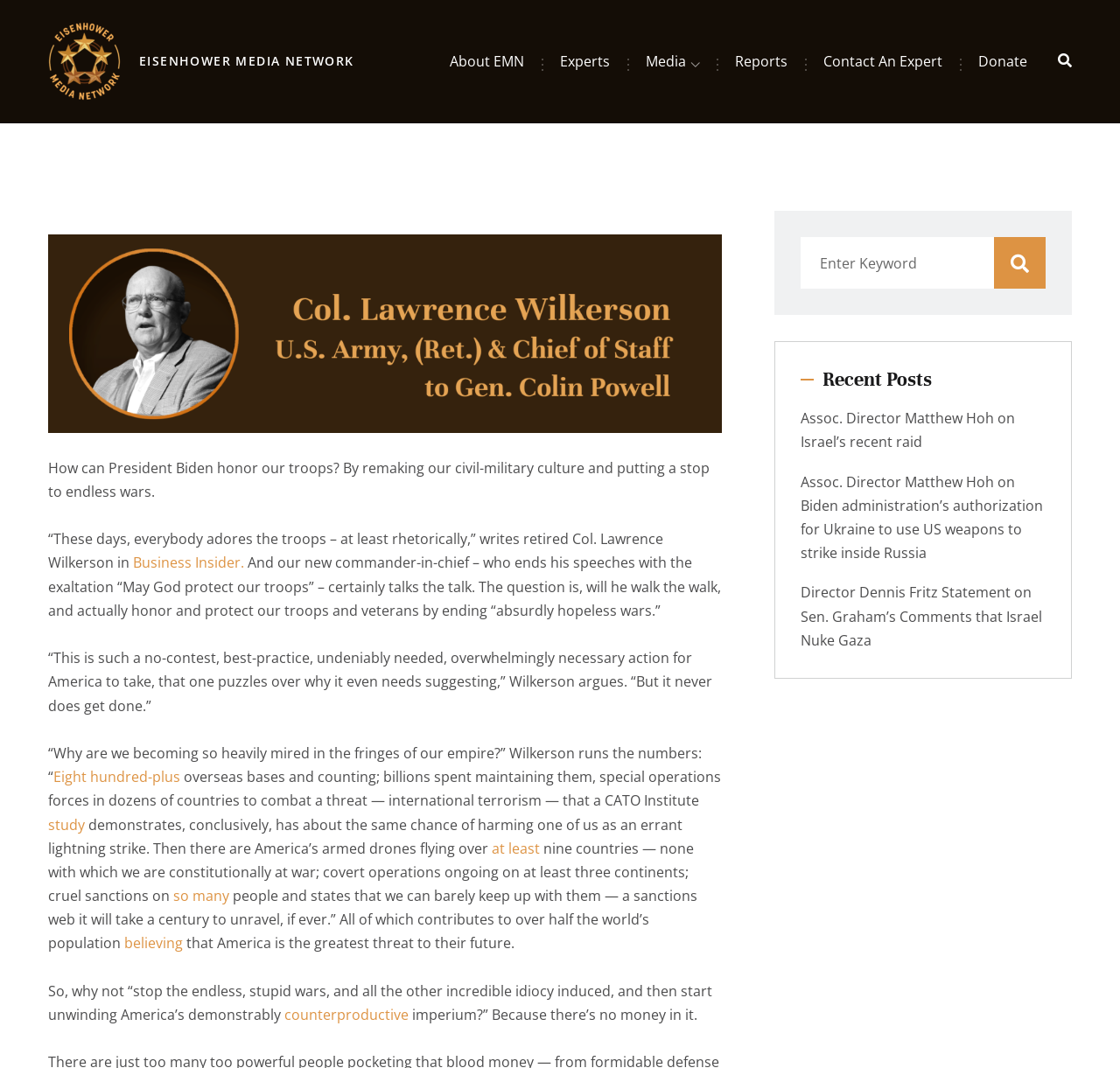How many links are there in the top navigation bar? Analyze the screenshot and reply with just one word or a short phrase.

6